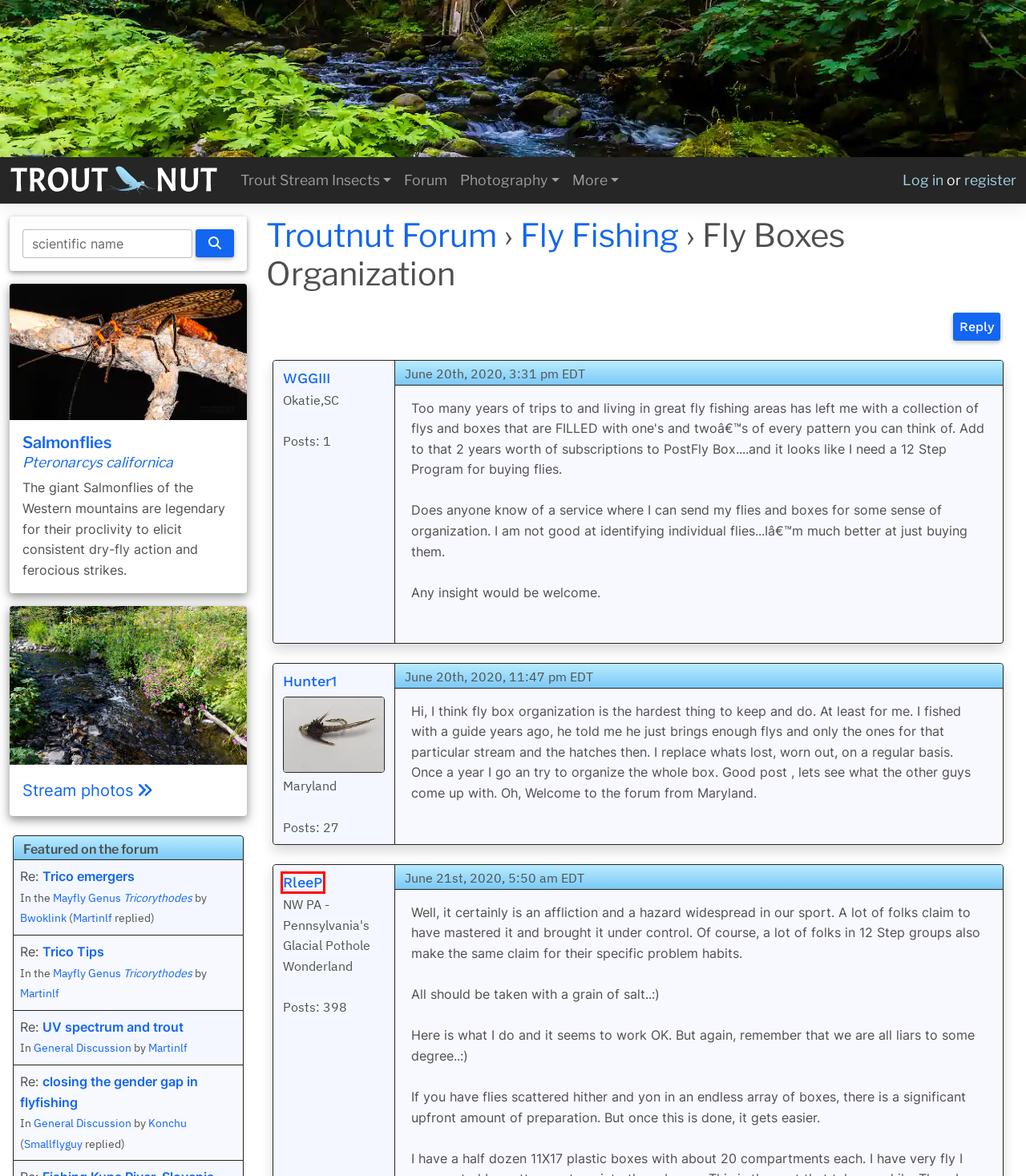You have a screenshot of a webpage with a red bounding box highlighting a UI element. Your task is to select the best webpage description that corresponds to the new webpage after clicking the element. Here are the descriptions:
A. Troutnut's Best Pictures of Trout Streams, Rivers, and Lakes
B. Troutnut: Fly Fishing and Hatch Knowledge, Photos, and Discussions
C. Troutnut.com User RleeP (Lee)
D. Trico emergers
E. Troutnut.com User Bwoklink (Travis F)
F. Fly Fishing: Reply
G. Troutnut.com User WGGIII (William Griffon)
H. Mayfly Genus Tricorythodes (Tricos)

C